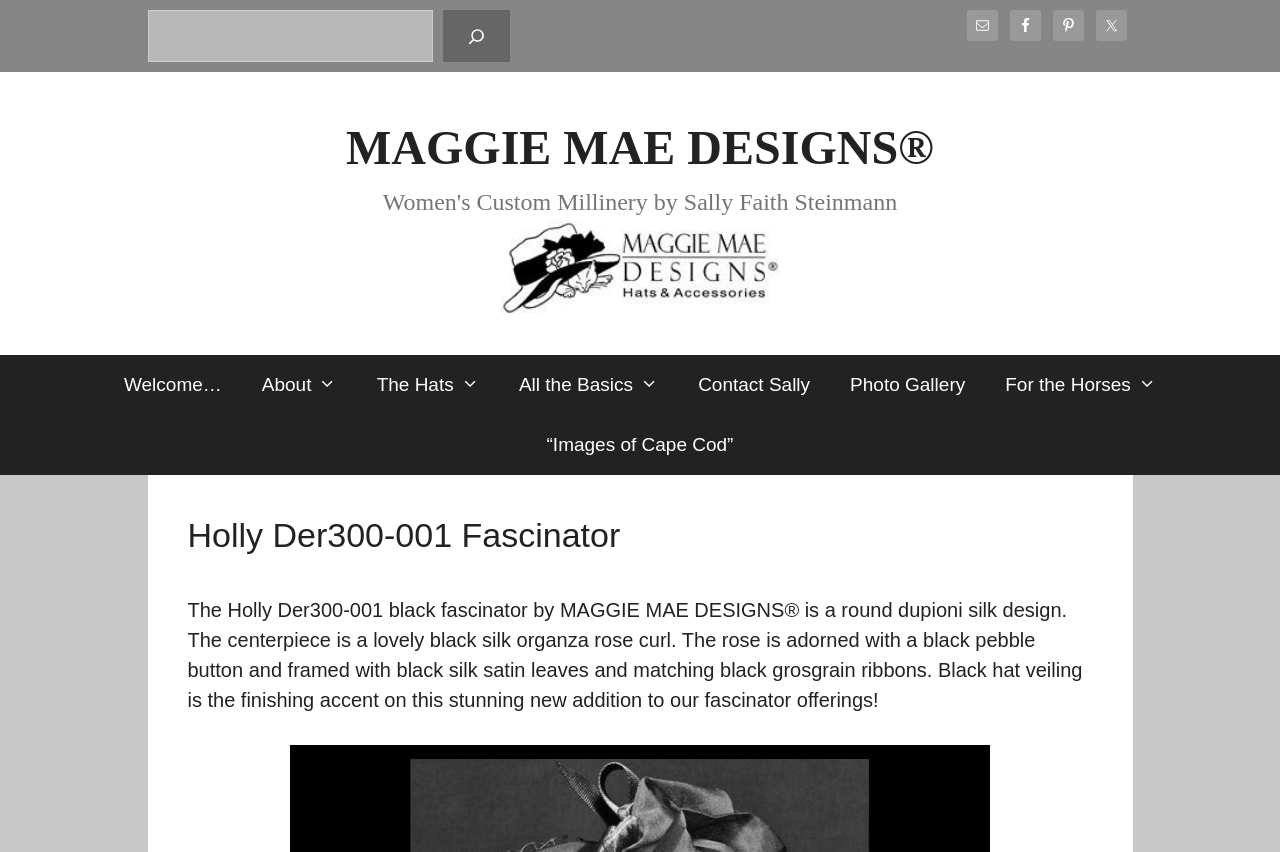Create an elaborate caption for the webpage.

This webpage is about a specific product, the Holly Der300-001 black fascinator, which is a round dupioni silk design with a black silk organza rose curl, satin leaves, grosgrain ribbon, and veiling. 

At the top of the page, there is a banner with the site's name, MAGGIE MAE DESIGNS®, and a navigation menu with links to various sections of the website, including "Welcome", "About", "The Hats", "All the Basics", "Contact Sally", "Photo Gallery", and "For the Horses". 

Below the navigation menu, there is a large section dedicated to the product description. The product name, "Holly Der300-001 Fascinator", is displayed prominently, followed by a detailed description of the product's features and design. 

On the top right side of the page, there are social media links to Facebook, Pinterest, Twitter, and an email link, each accompanied by a small icon. 

Additionally, there is a search bar at the top right corner of the page, allowing users to search for specific content on the website.